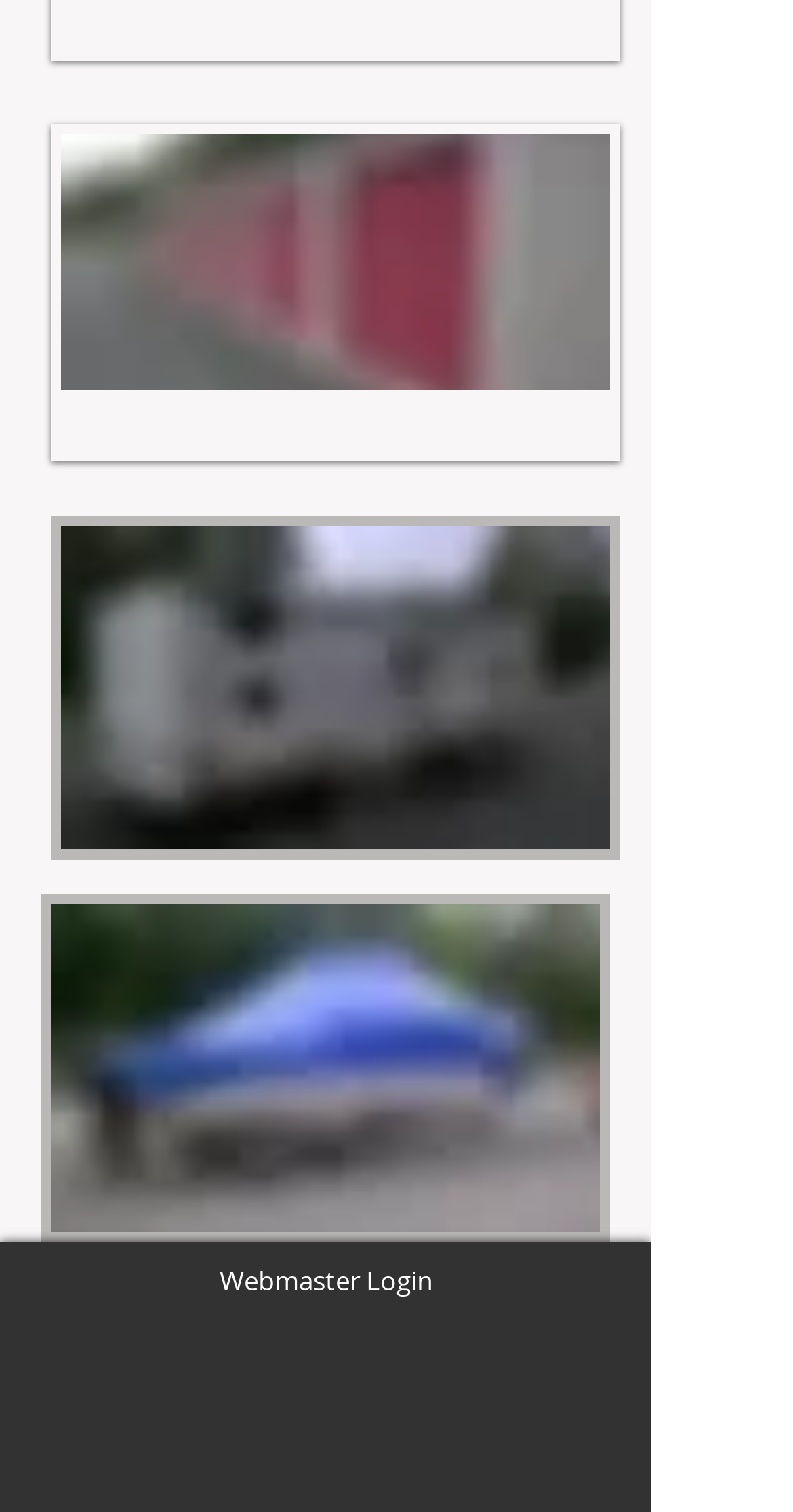Identify the bounding box of the UI element that matches this description: "Toggle Menu".

None